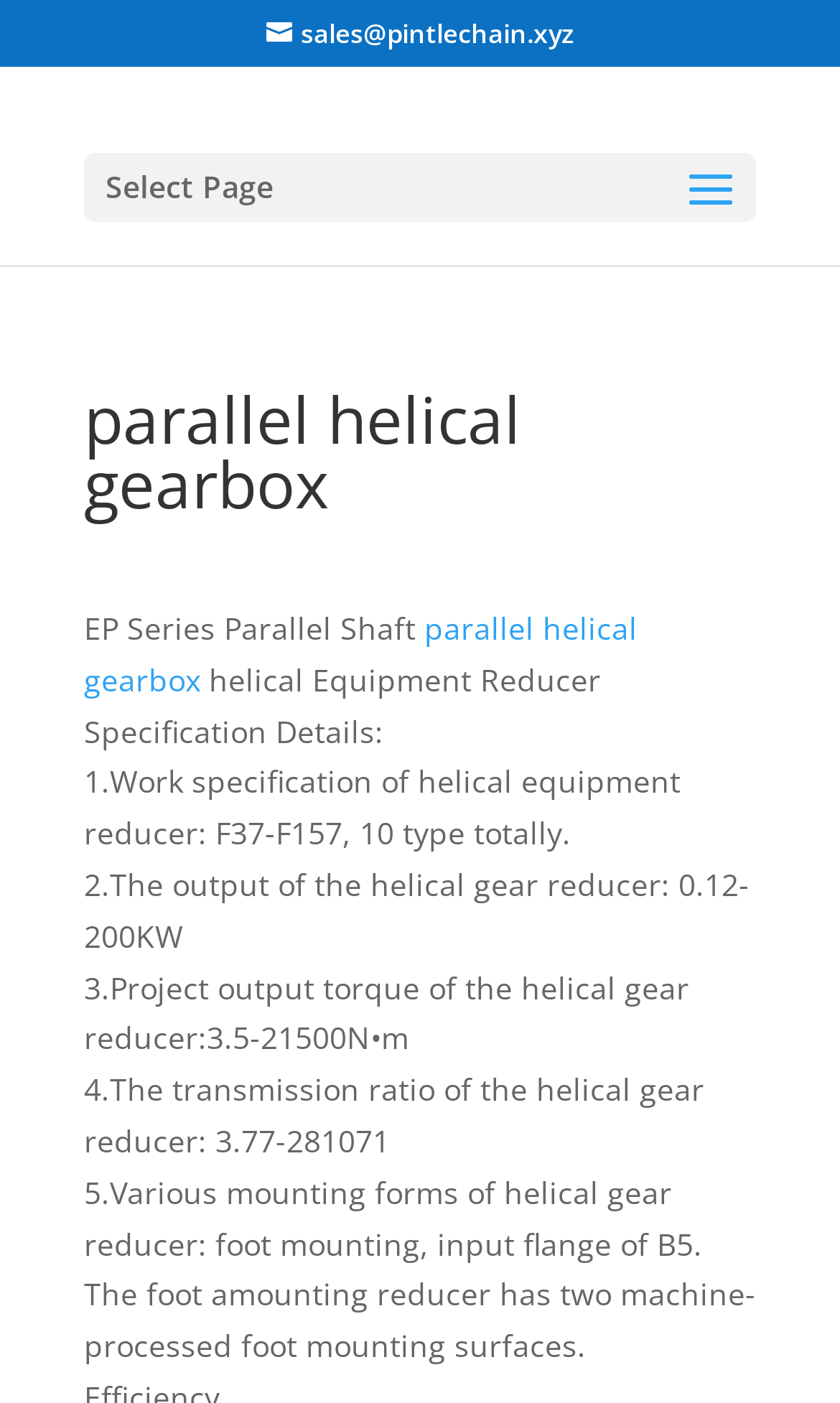Using the provided description sales@pintlechain.xyz, find the bounding box coordinates for the UI element. Provide the coordinates in (top-left x, top-left y, bottom-right x, bottom-right y) format, ensuring all values are between 0 and 1.

[0.317, 0.011, 0.683, 0.037]